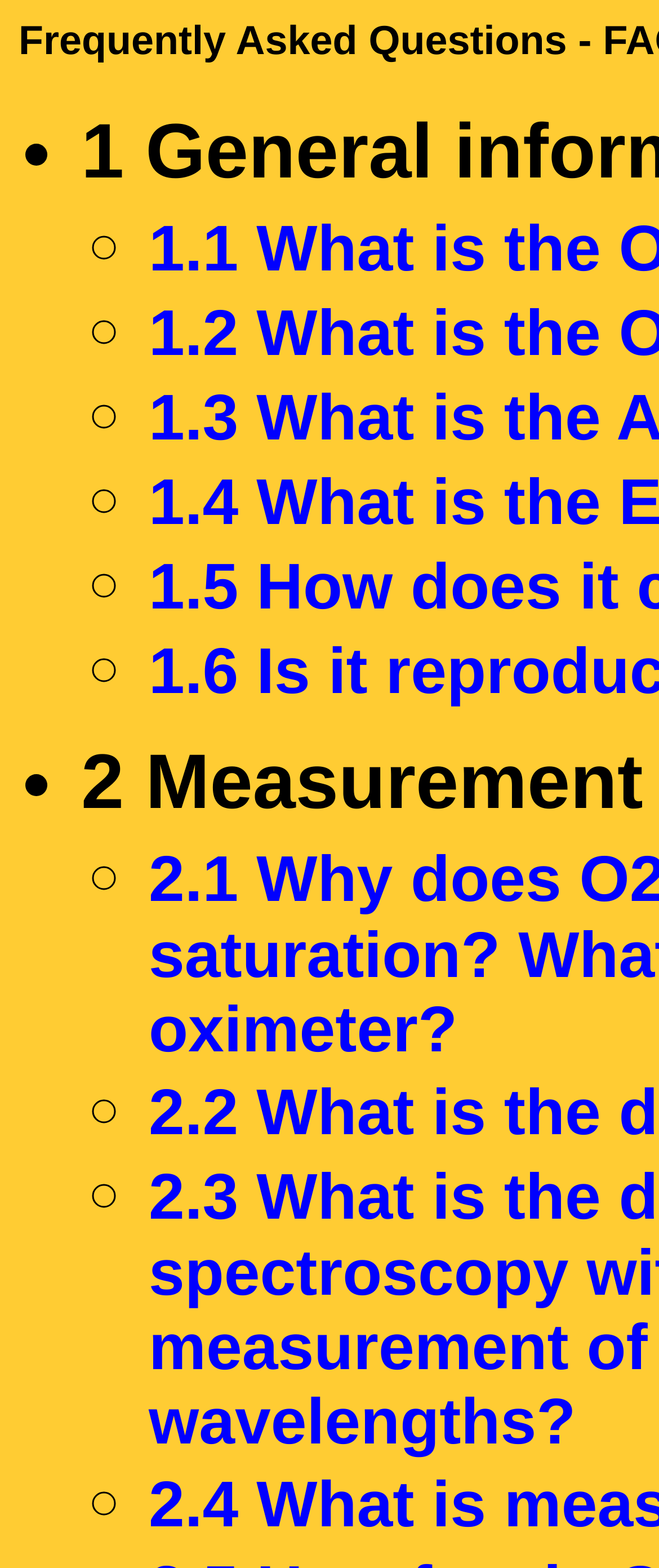How many questions are listed below the halfway point of the page?
Using the details shown in the screenshot, provide a comprehensive answer to the question.

I compared the y1 and y2 coordinates of the list markers to determine their vertical positions. I counted the number of list markers with y1 coordinates greater than 0.5, which suggests that there are 8 questions listed below the halfway point of the page.